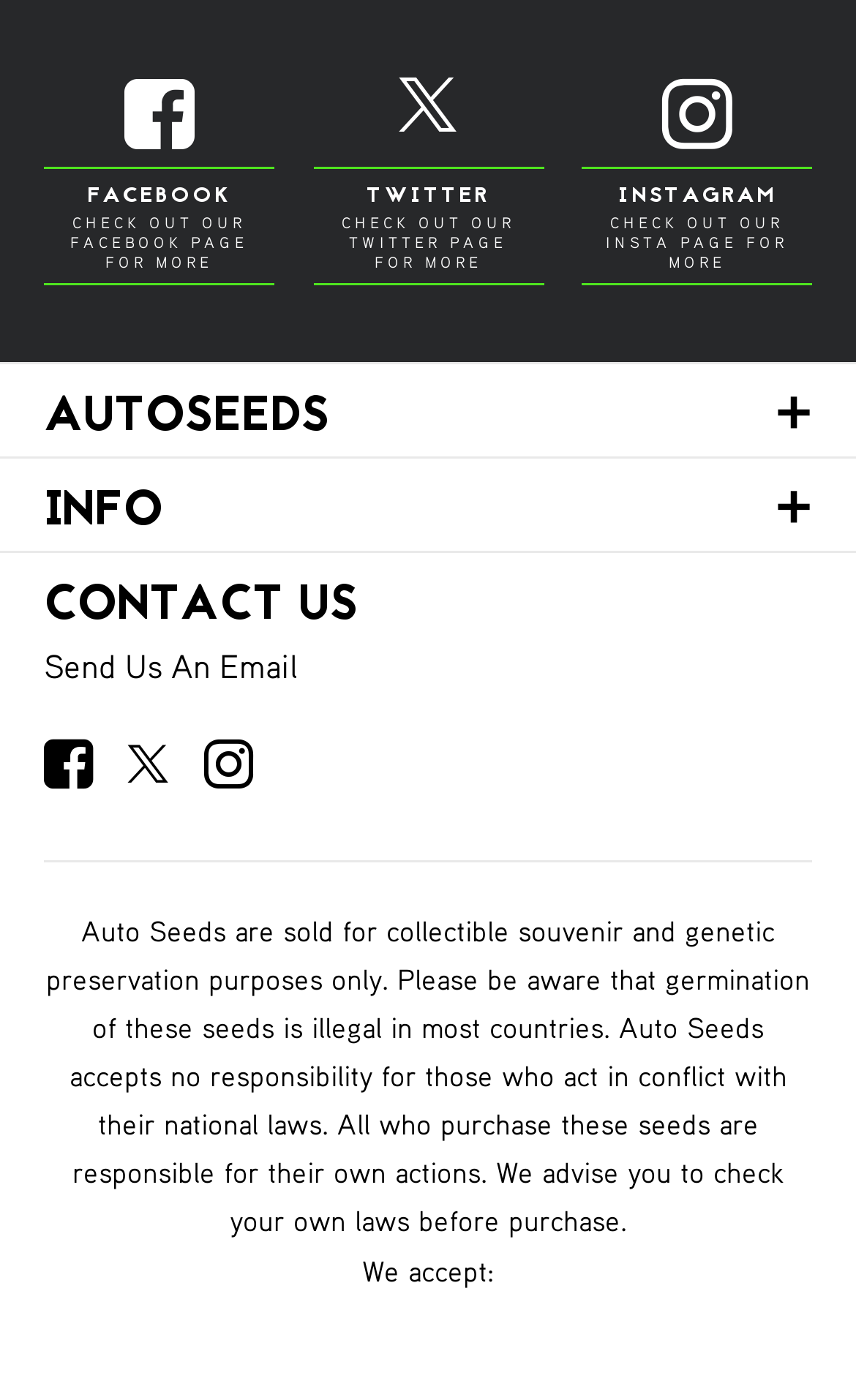Give the bounding box coordinates for the element described by: "Send Us An Email".

[0.051, 0.461, 0.349, 0.49]